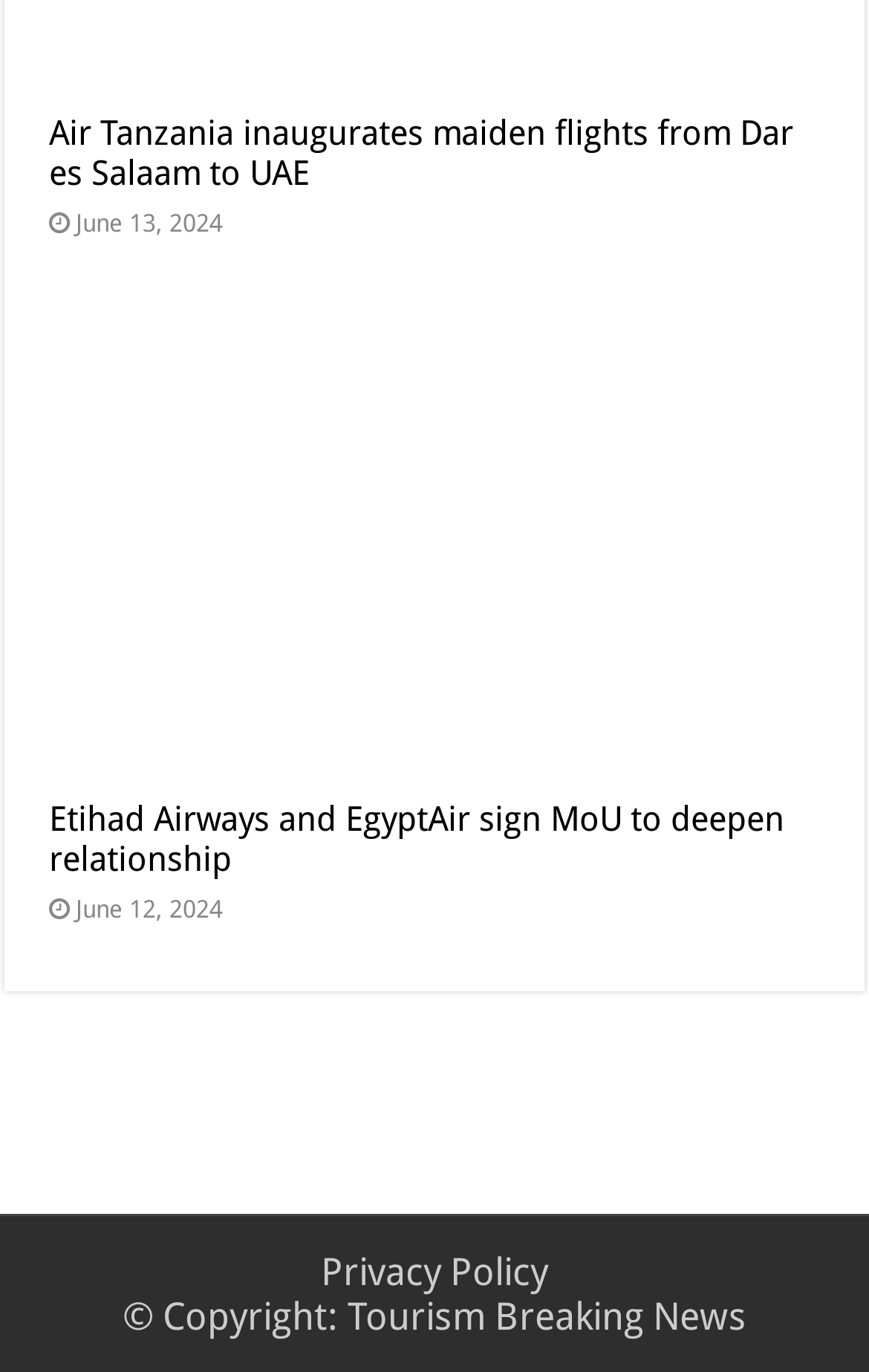How many news articles are displayed on the page?
Ensure your answer is thorough and detailed.

I counted the number of heading elements on the page, which are 2, indicating that there are 2 news articles displayed.